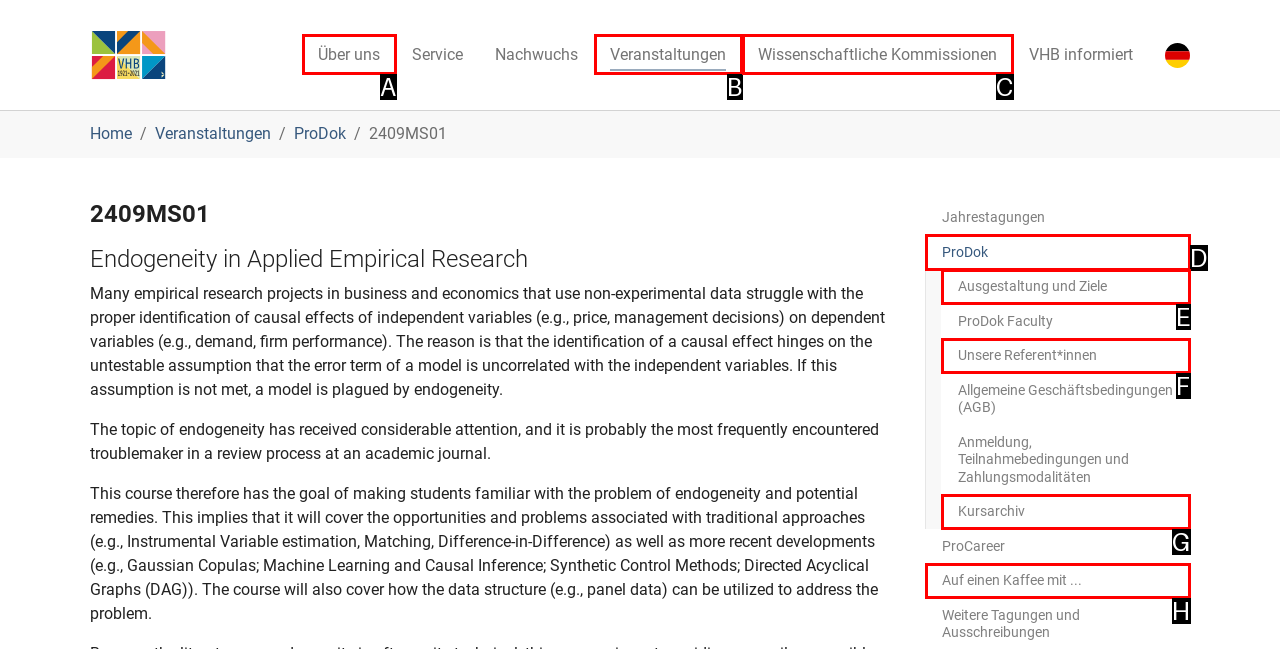Choose the option that matches the following description: Auf einen Kaffee mit ...
Reply with the letter of the selected option directly.

H